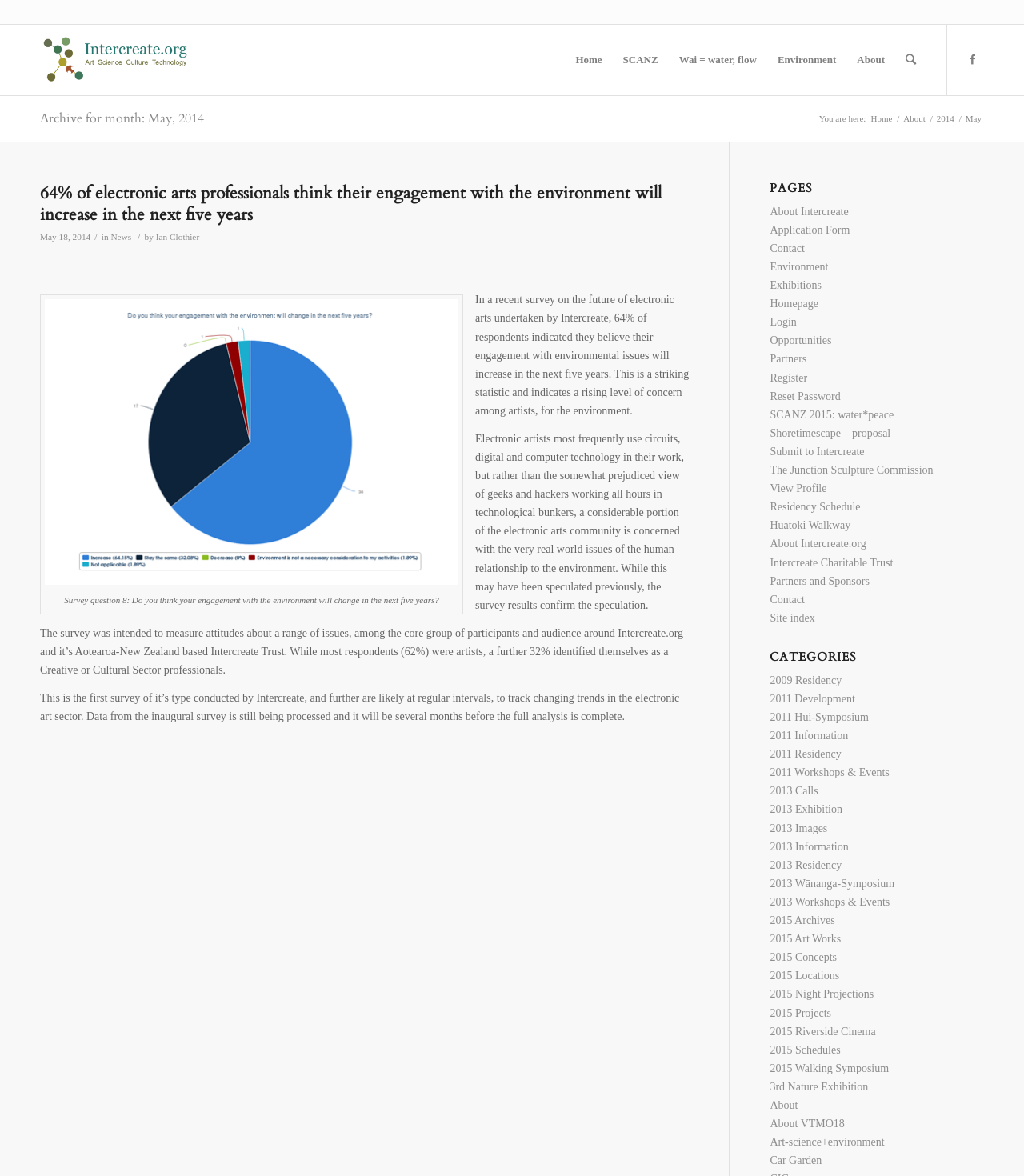Show the bounding box coordinates for the HTML element described as: "Working with Resolution Magic".

None